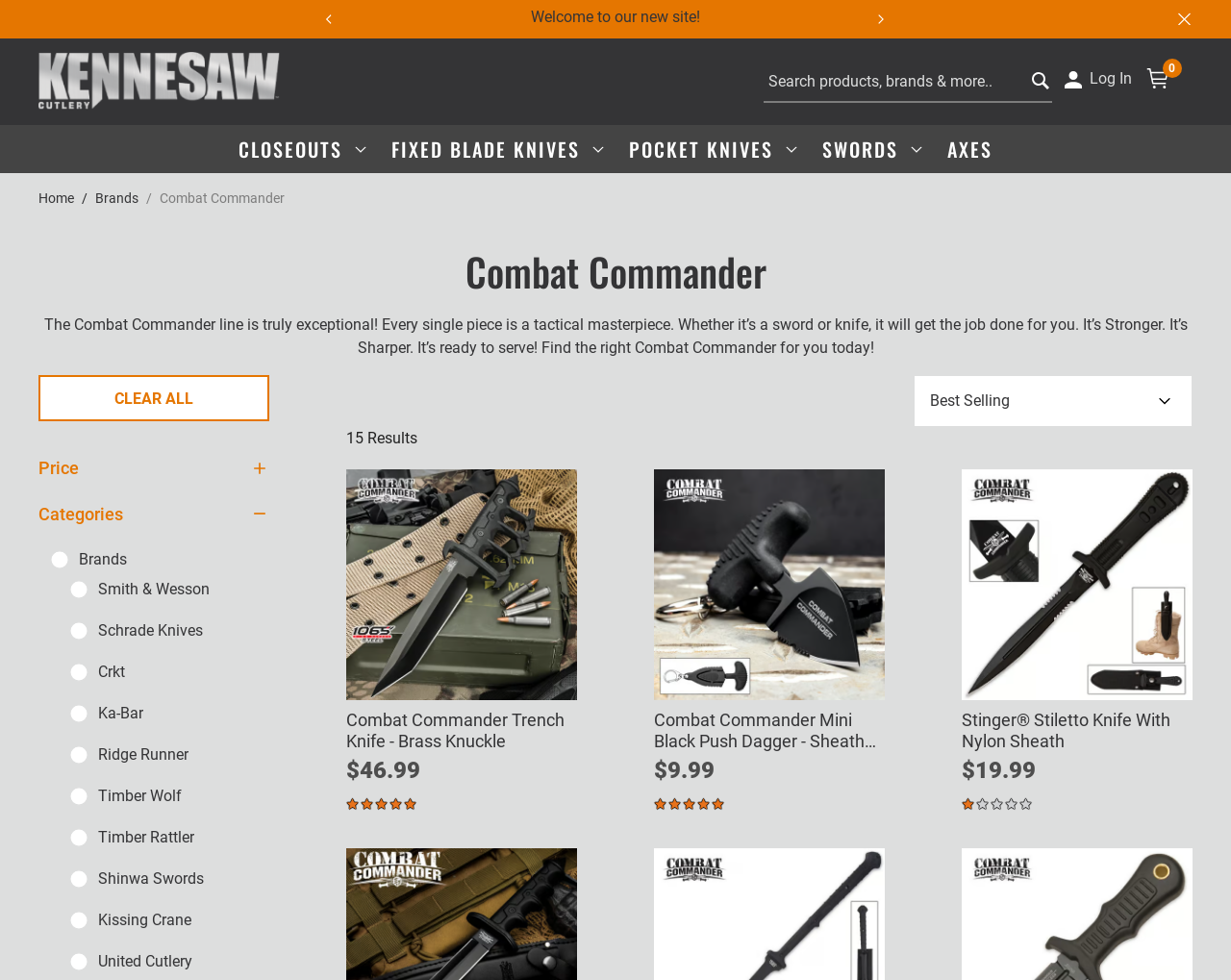Please answer the following question using a single word or phrase: 
How many results are shown on this page?

15 Results